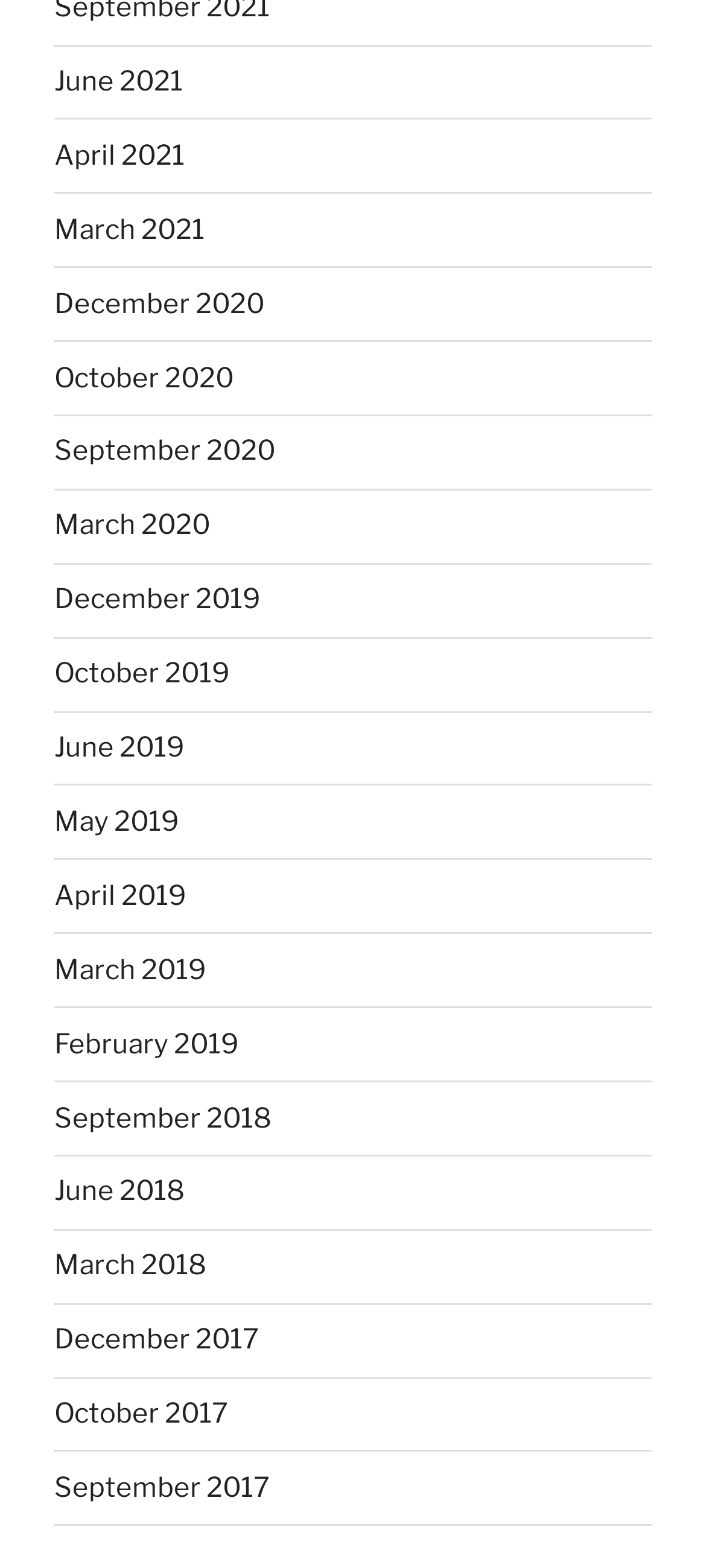How many links are available on this webpage?
Provide a one-word or short-phrase answer based on the image.

43